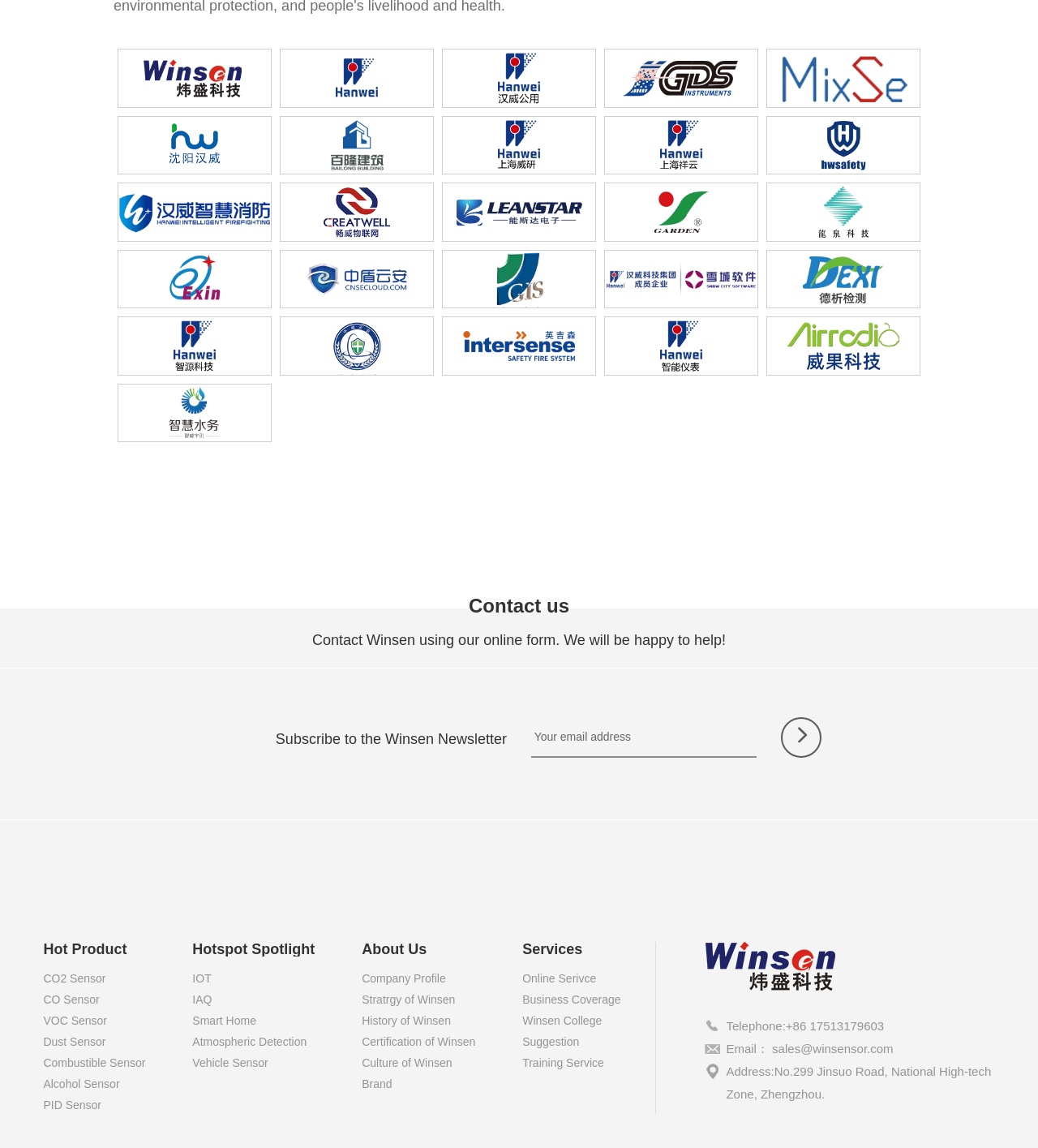What is the purpose of the textbox?
Based on the image, give a one-word or short phrase answer.

To enter email address